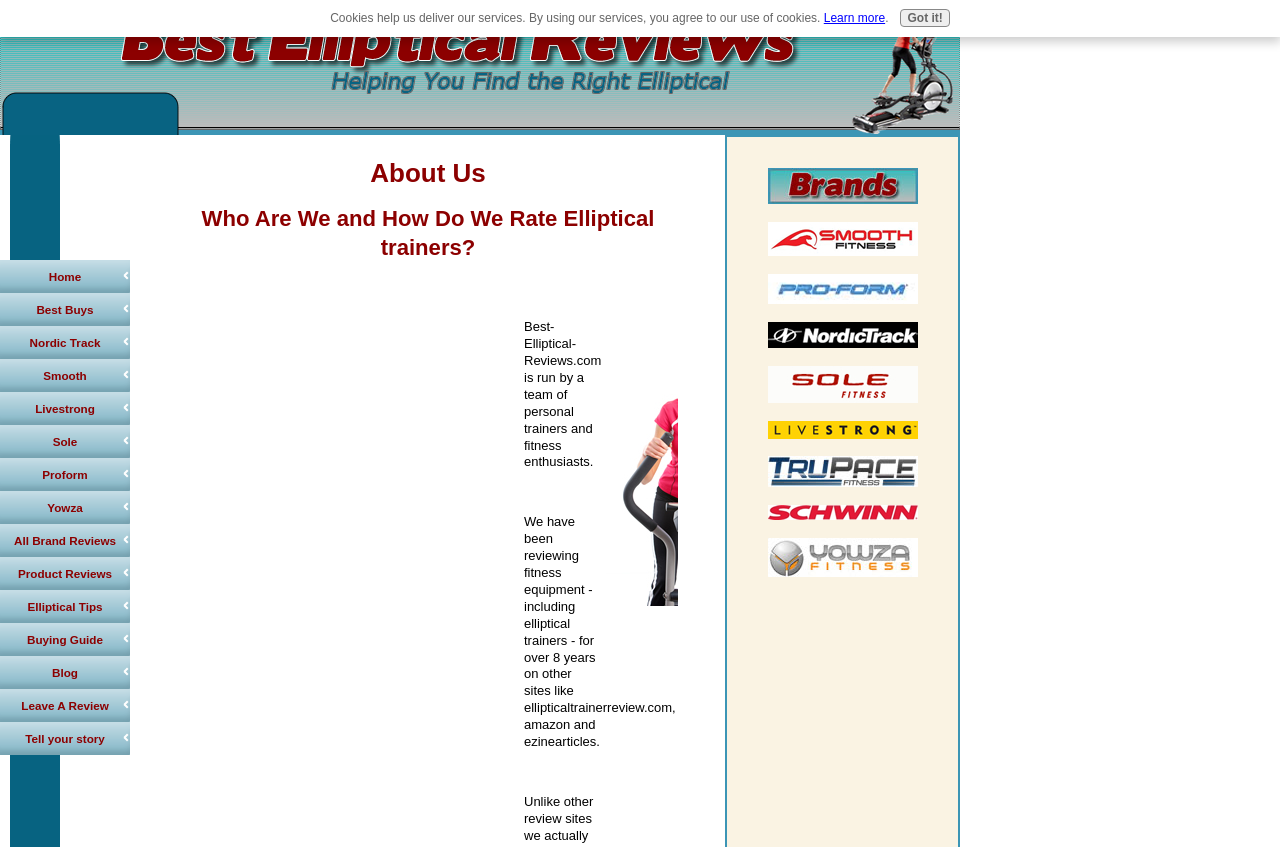Indicate the bounding box coordinates of the element that needs to be clicked to satisfy the following instruction: "View Nordic Track Elliptical Trainer Reviews". The coordinates should be four float numbers between 0 and 1, i.e., [left, top, right, bottom].

[0.6, 0.396, 0.717, 0.414]